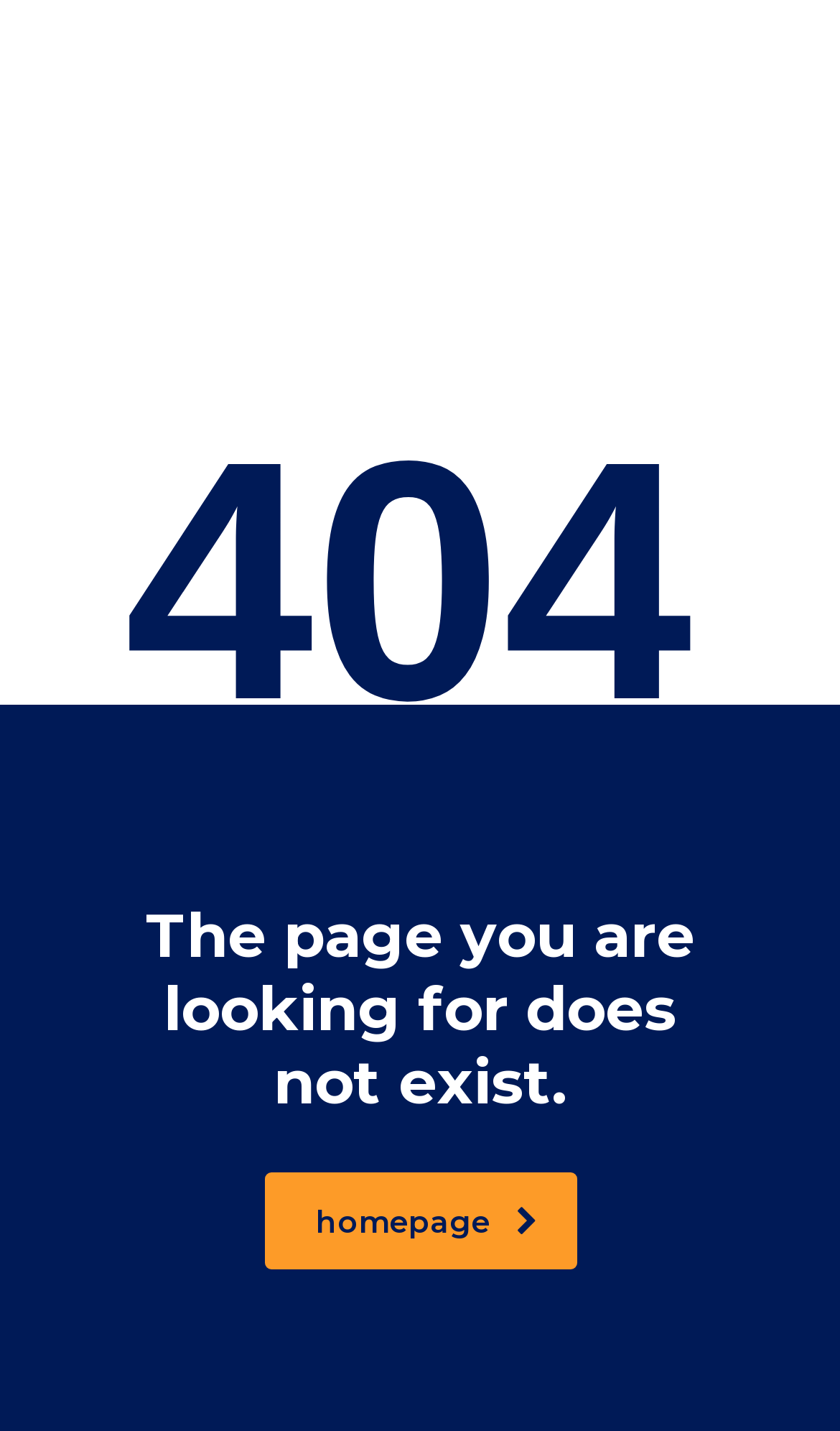Determine the bounding box coordinates of the UI element described below. Use the format (top-left x, top-left y, bottom-right x, bottom-right y) with floating point numbers between 0 and 1: homepage

[0.314, 0.819, 0.686, 0.887]